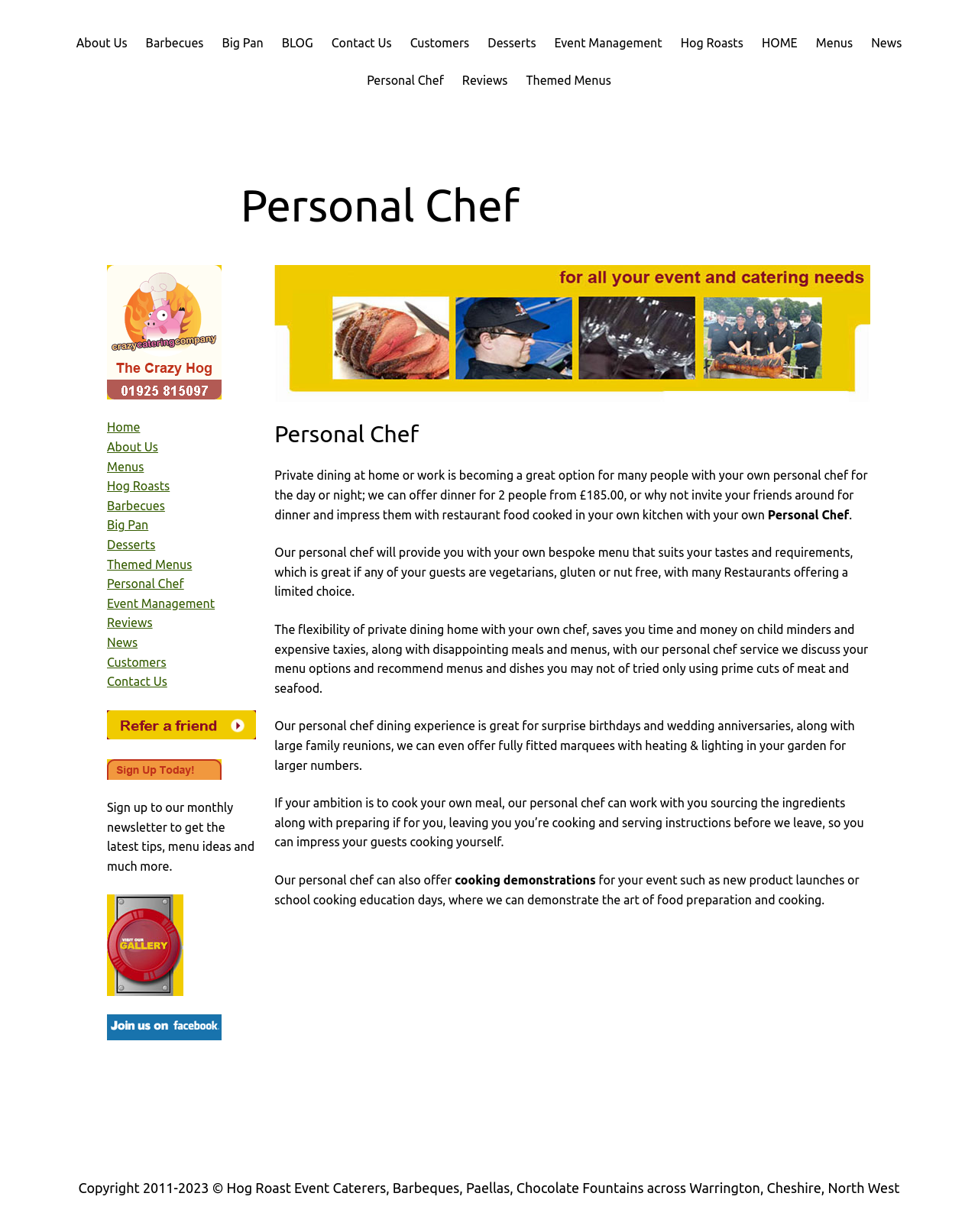Locate the bounding box coordinates of the item that should be clicked to fulfill the instruction: "Click on Event Management".

[0.567, 0.027, 0.677, 0.043]